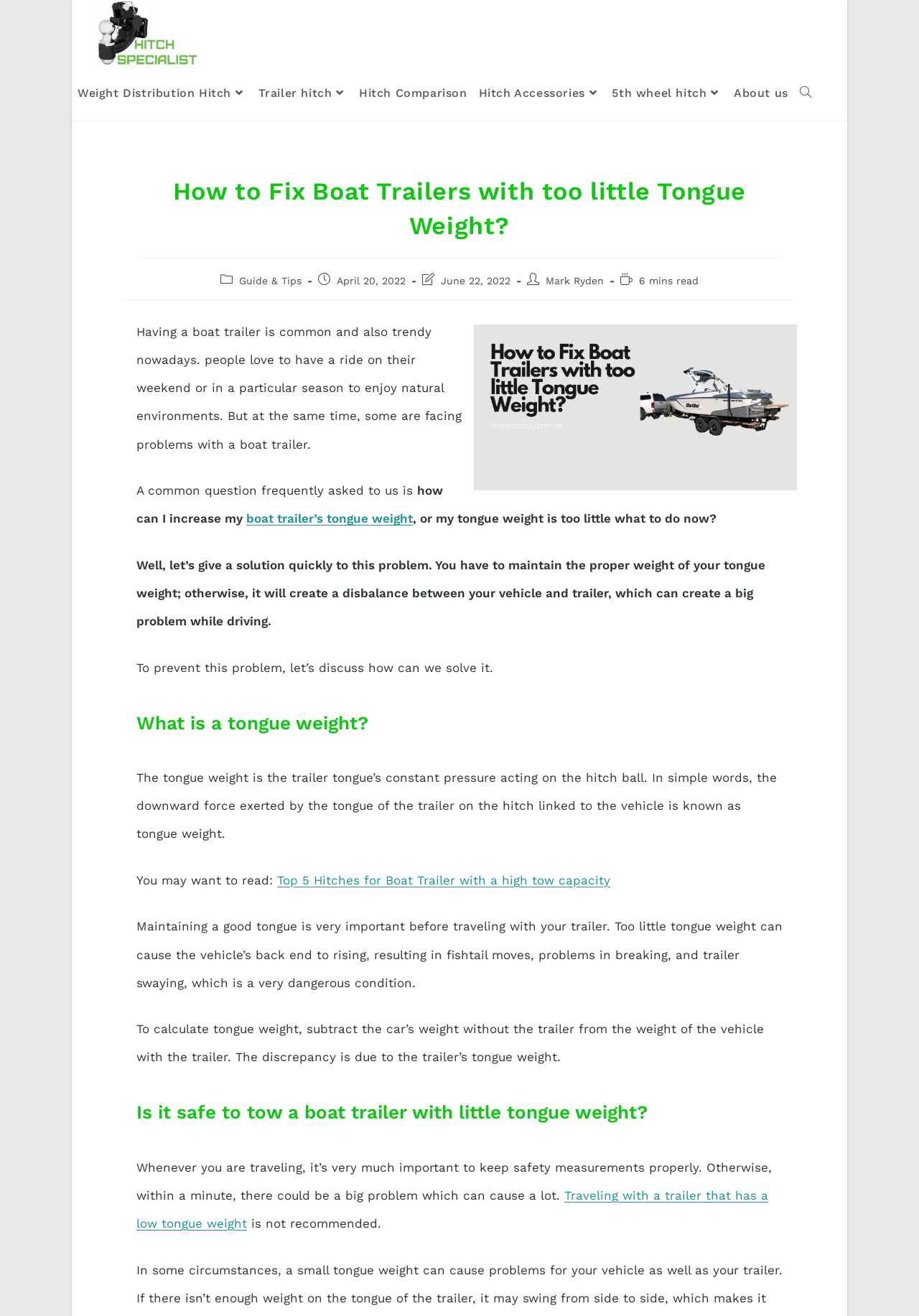Provide the bounding box coordinates of the HTML element described as: "boat trailer’s tongue weight". The bounding box coordinates should be four float numbers between 0 and 1, i.e., [left, top, right, bottom].

[0.268, 0.389, 0.449, 0.399]